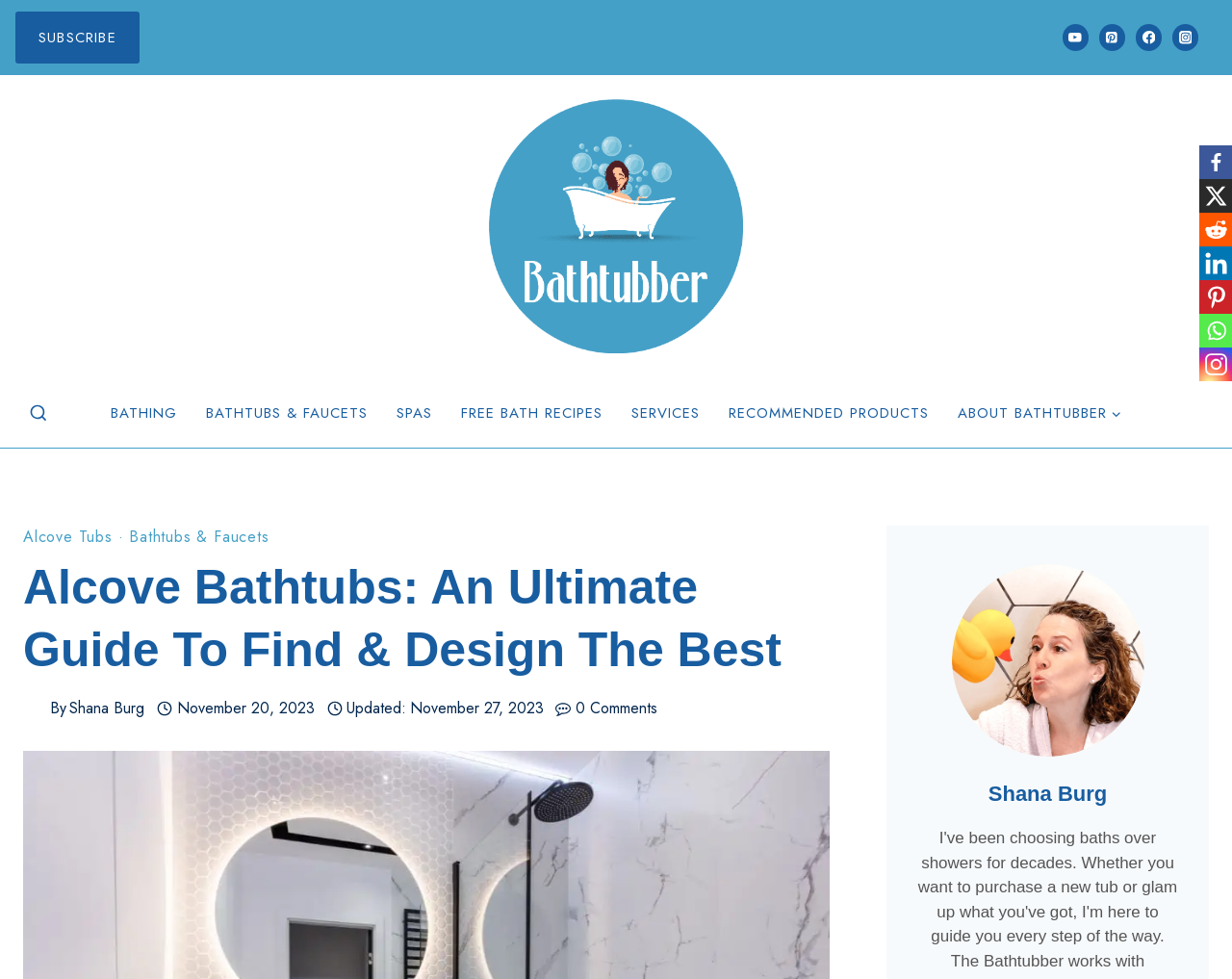Who is the author of the article?
Based on the visual information, provide a detailed and comprehensive answer.

I found the author's name by looking at the link 'Shana Burg' next to the 'By' text, which is usually an indication of the author's name.